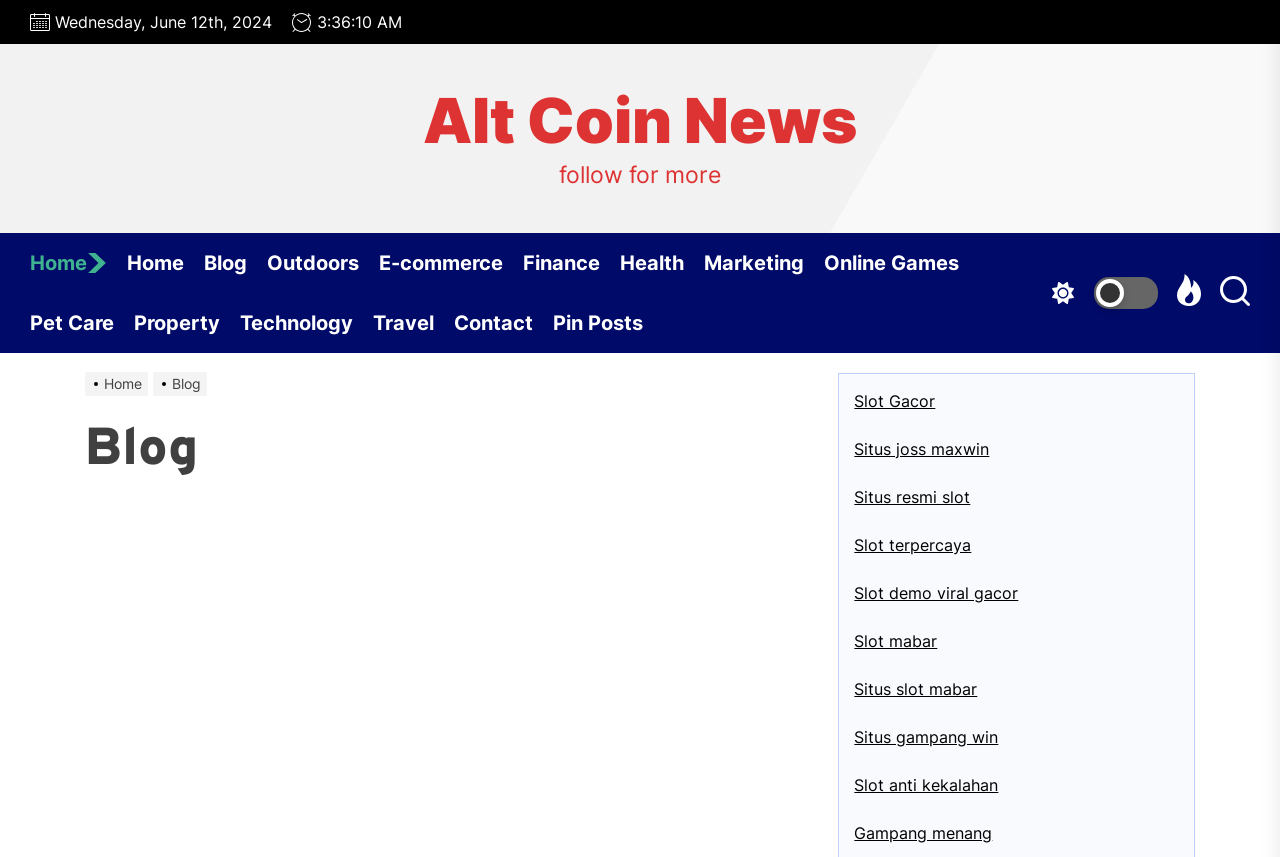Based on the element description: "Slot demo viral gacor", identify the UI element and provide its bounding box coordinates. Use four float numbers between 0 and 1, [left, top, right, bottom].

[0.667, 0.68, 0.796, 0.703]